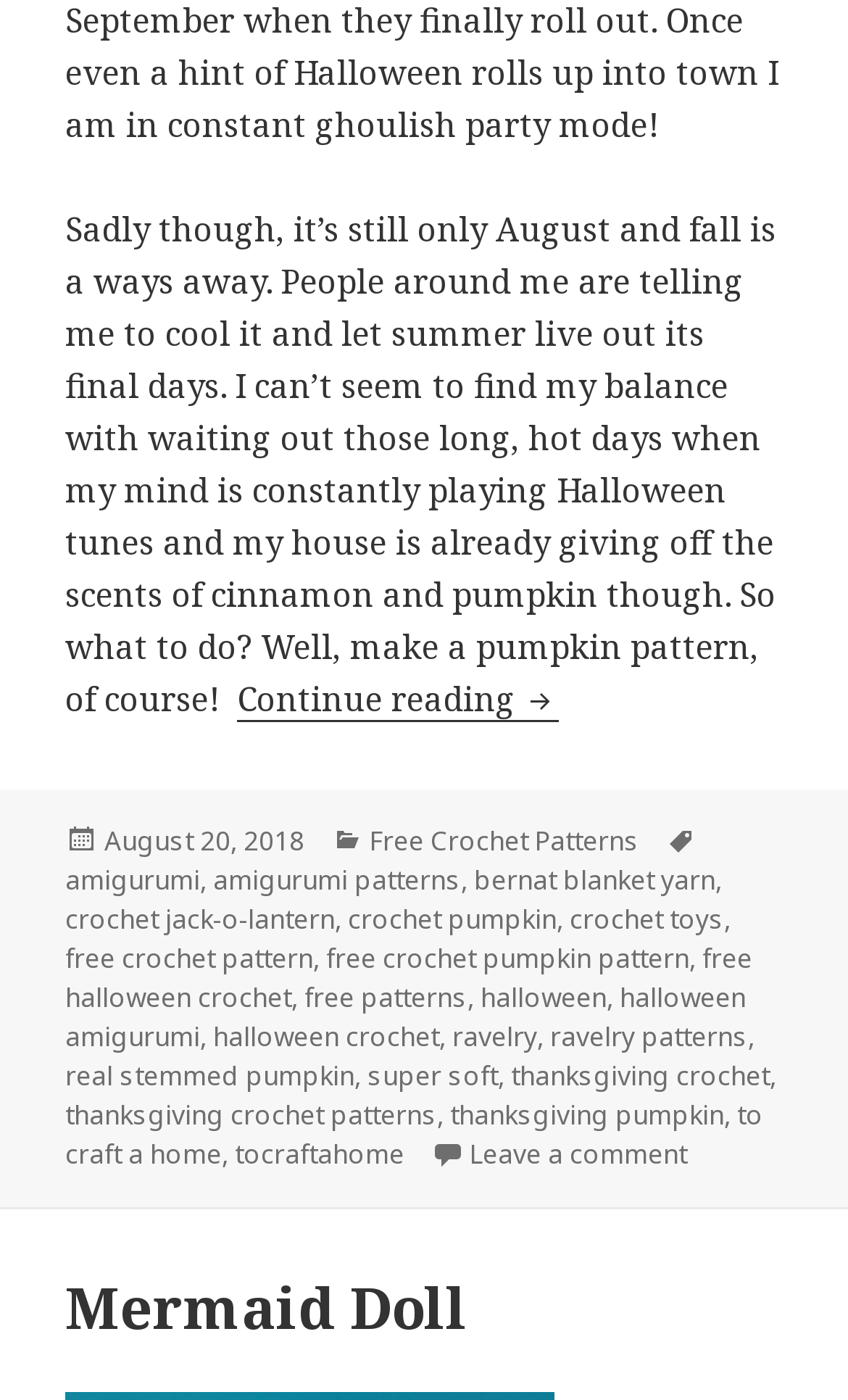Locate the bounding box coordinates of the element that should be clicked to fulfill the instruction: "Read the full article".

[0.279, 0.483, 0.659, 0.516]